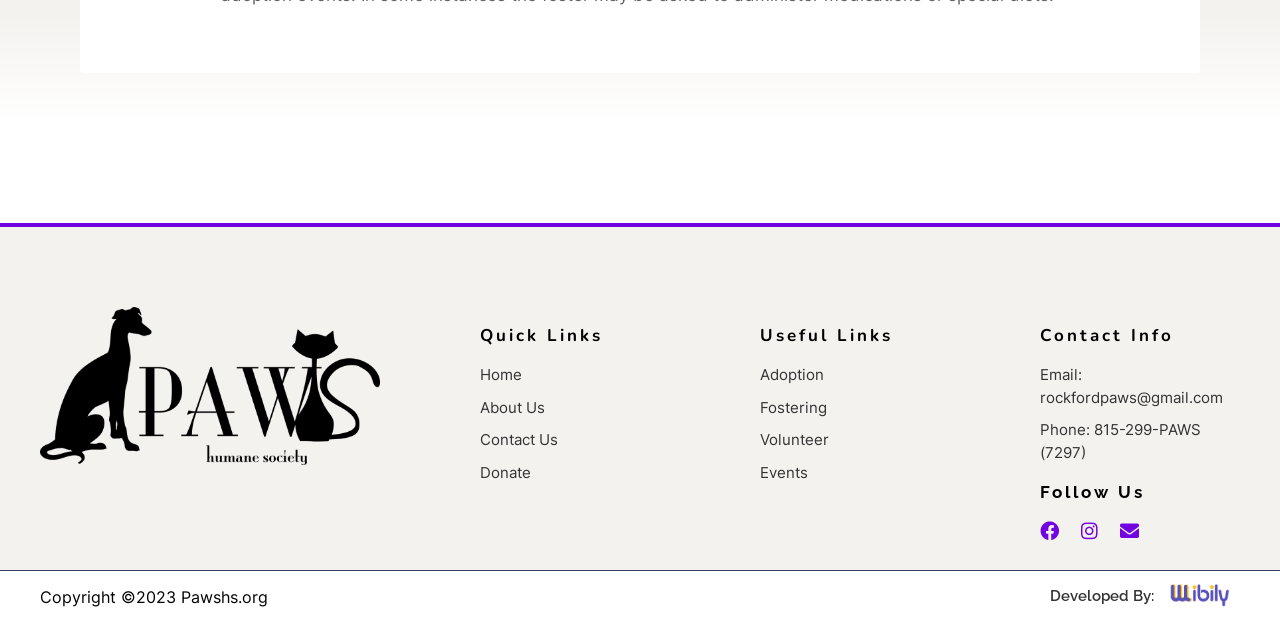What is the phone number to contact?
Using the image, respond with a single word or phrase.

815-299-PAWS (7297)